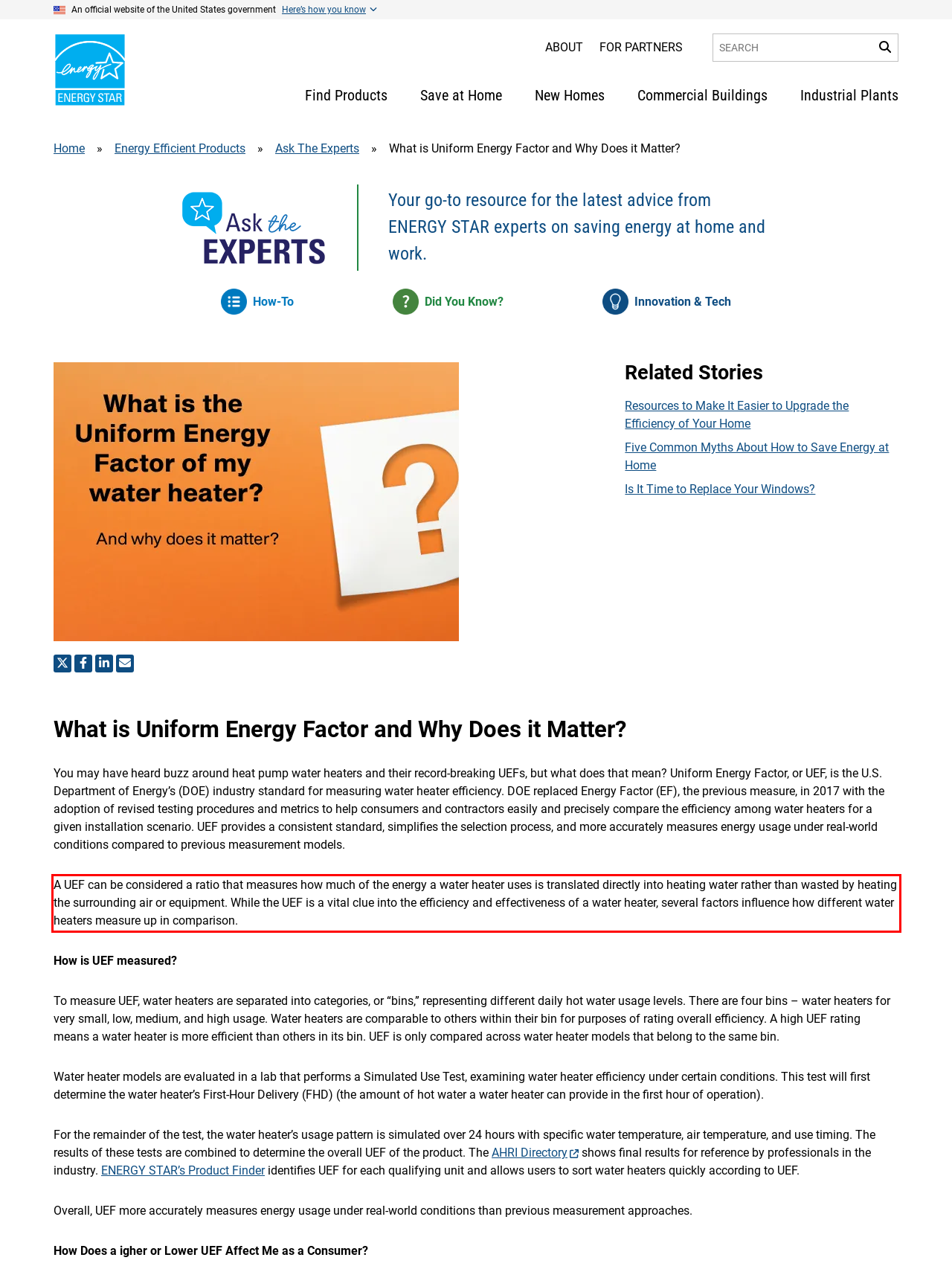Examine the screenshot of the webpage, locate the red bounding box, and perform OCR to extract the text contained within it.

A UEF can be considered a ratio that measures how much of the energy a water heater uses is translated directly into heating water rather than wasted by heating the surrounding air or equipment. While the UEF is a vital clue into the efficiency and effectiveness of a water heater, several factors influence how different water heaters measure up in comparison.